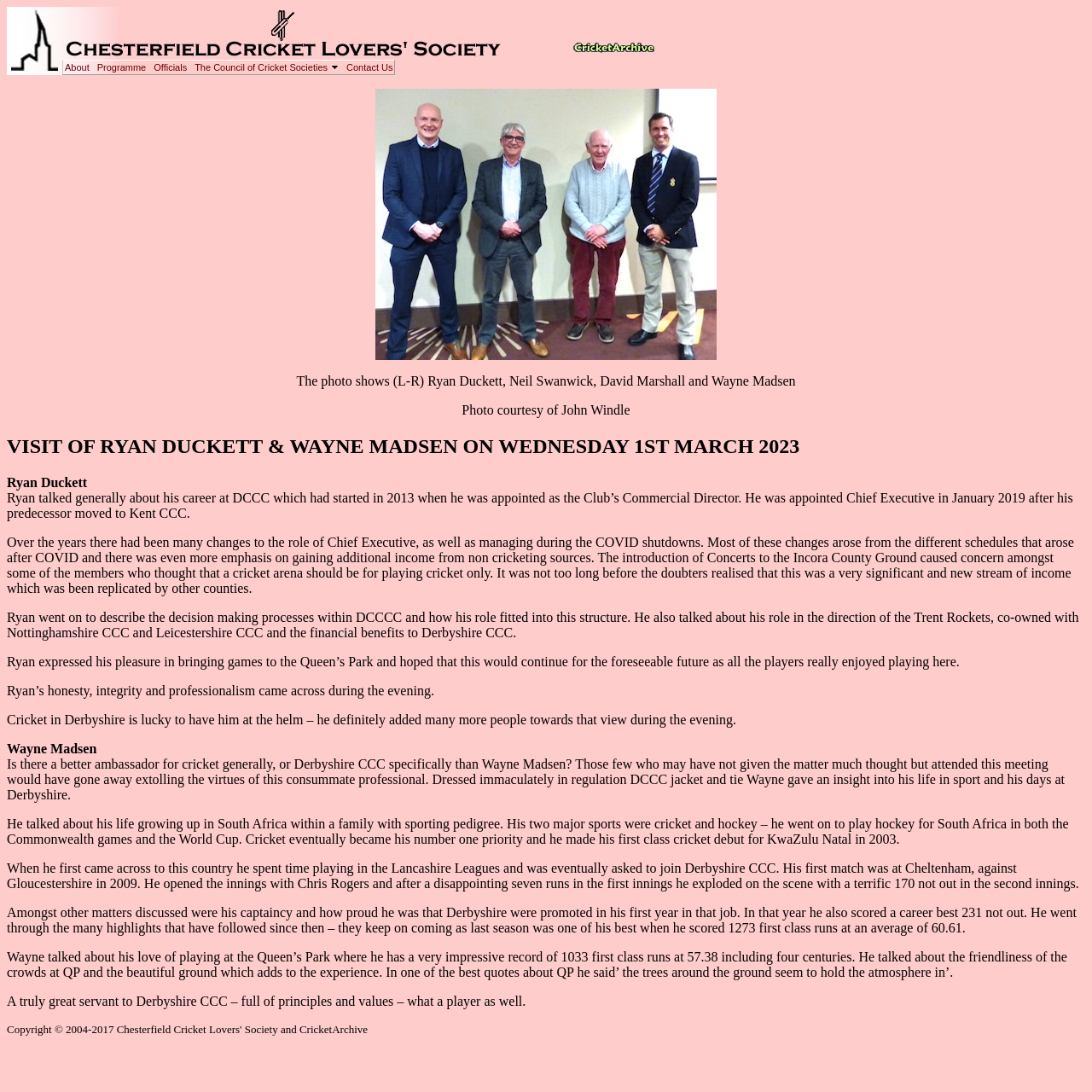Bounding box coordinates must be specified in the format (top-left x, top-left y, bottom-right x, bottom-right y). All values should be floating point numbers between 0 and 1. What are the bounding box coordinates of the UI element described as: Programme

[0.087, 0.055, 0.135, 0.068]